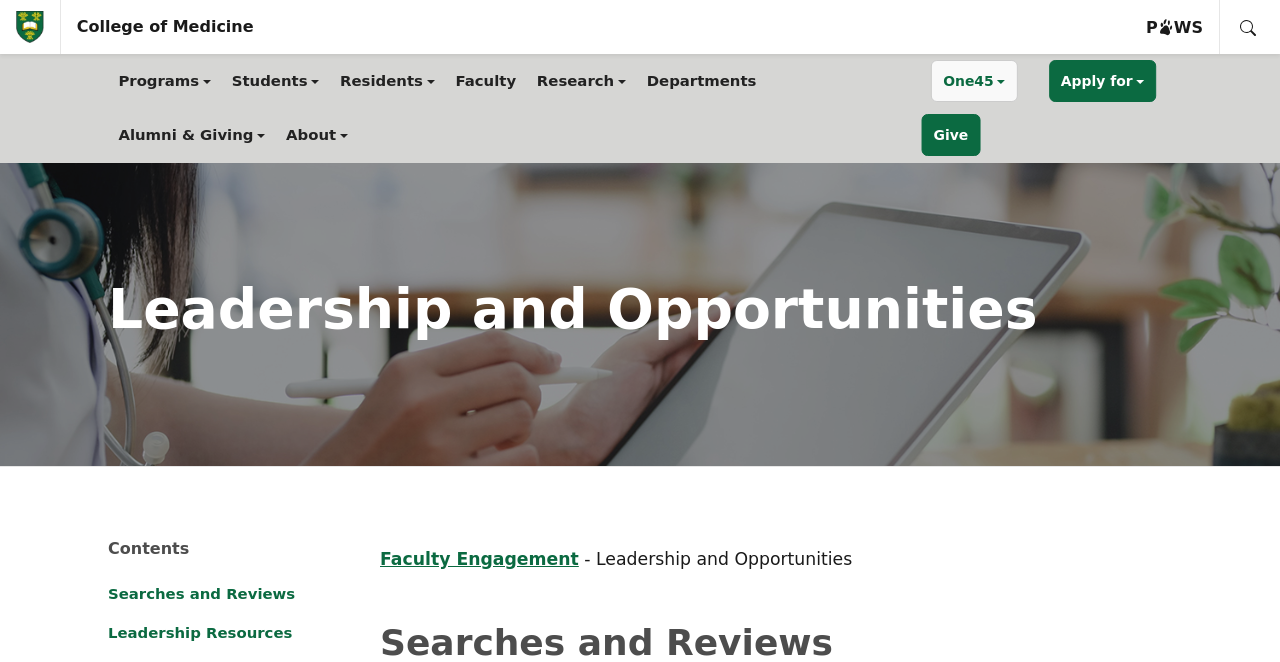Please reply to the following question with a single word or a short phrase:
How many search boxes are there?

1